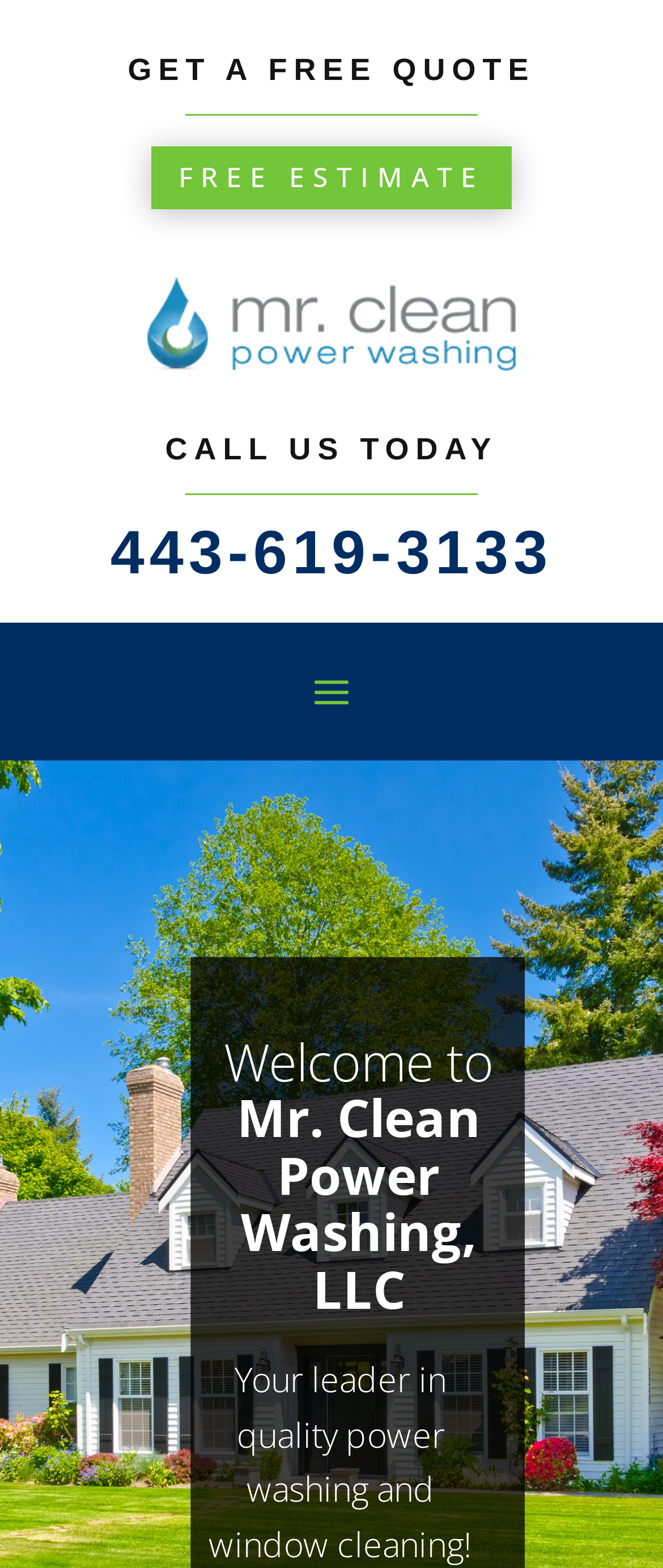Please predict the bounding box coordinates (top-left x, top-left y, bottom-right x, bottom-right y) for the UI element in the screenshot that fits the description: Free estimate

[0.228, 0.093, 0.772, 0.133]